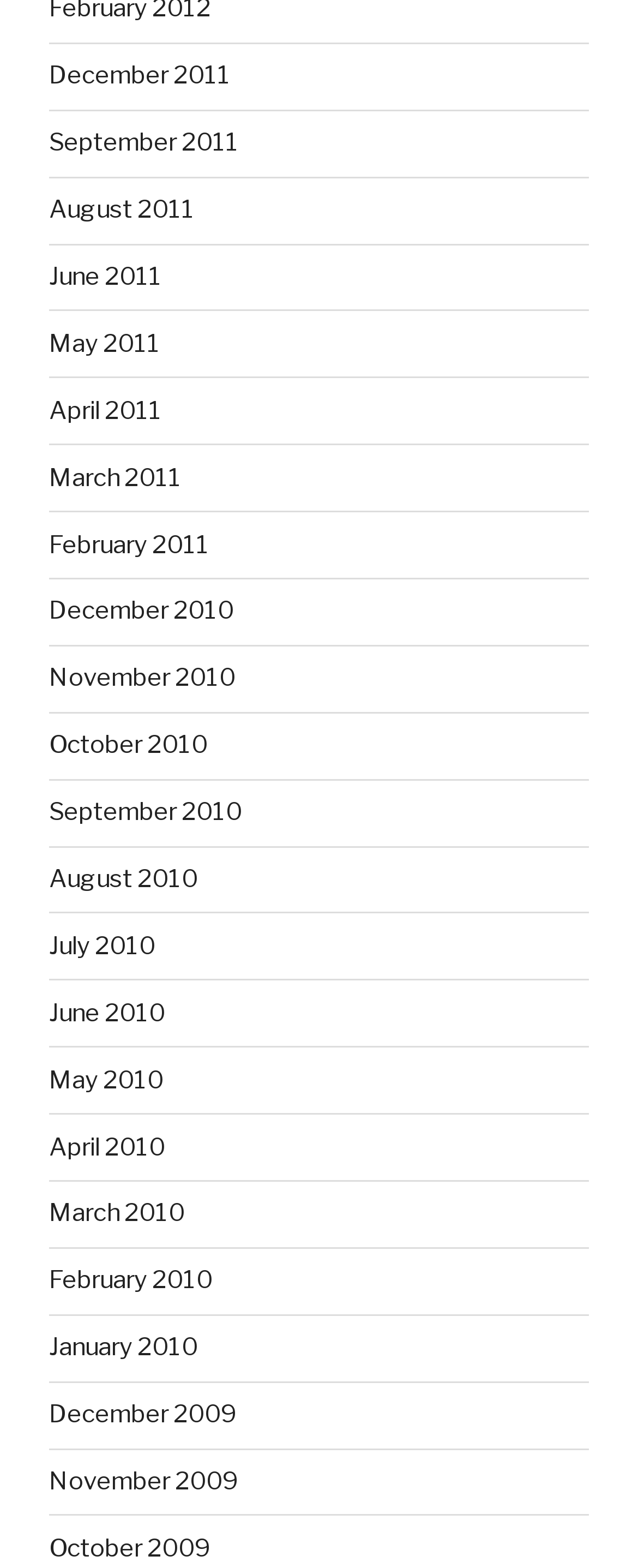How many months are listed in 2011?
Refer to the screenshot and respond with a concise word or phrase.

6